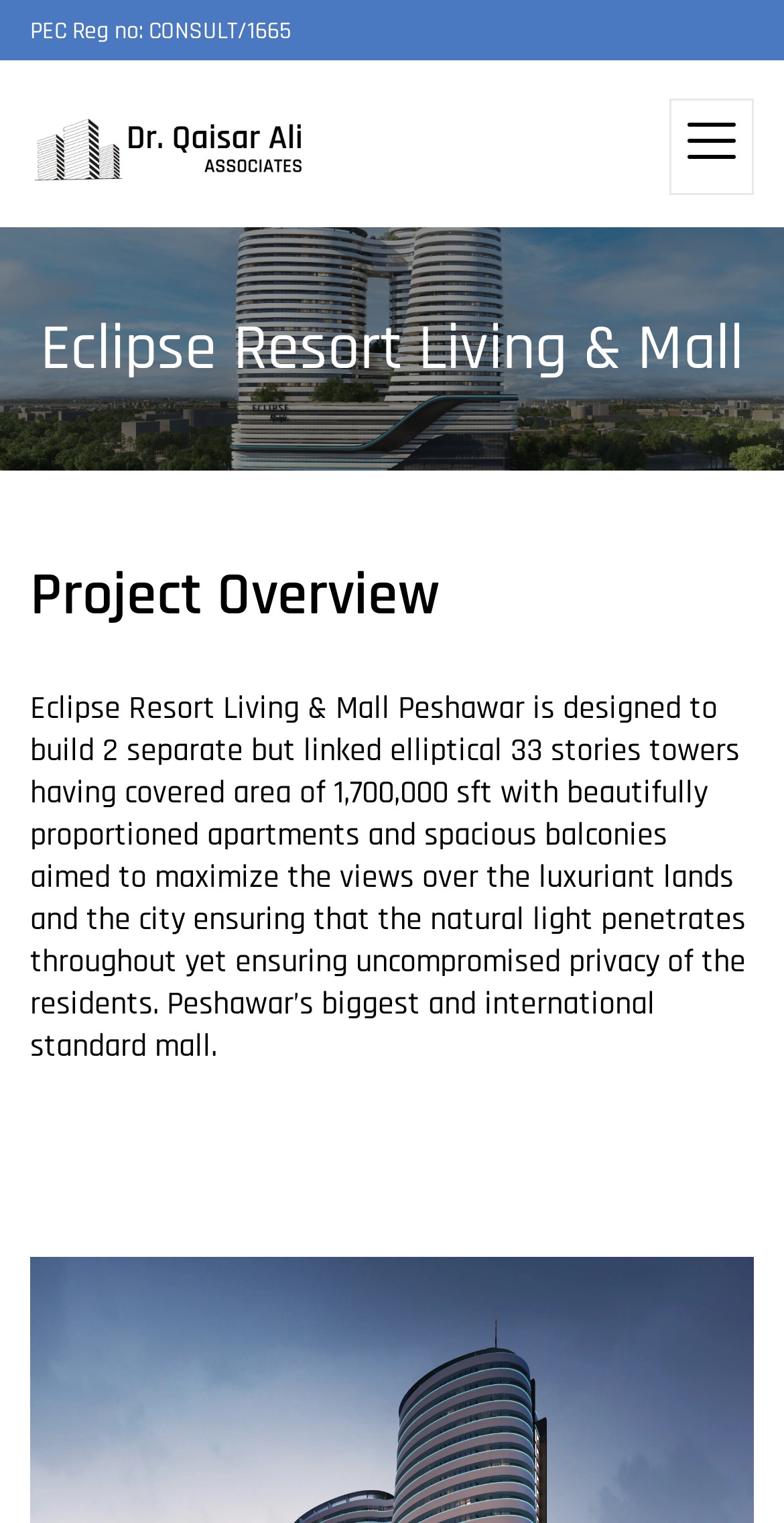Respond with a single word or short phrase to the following question: 
How many towers are there in the Eclipse Resort Living & Mall project?

2